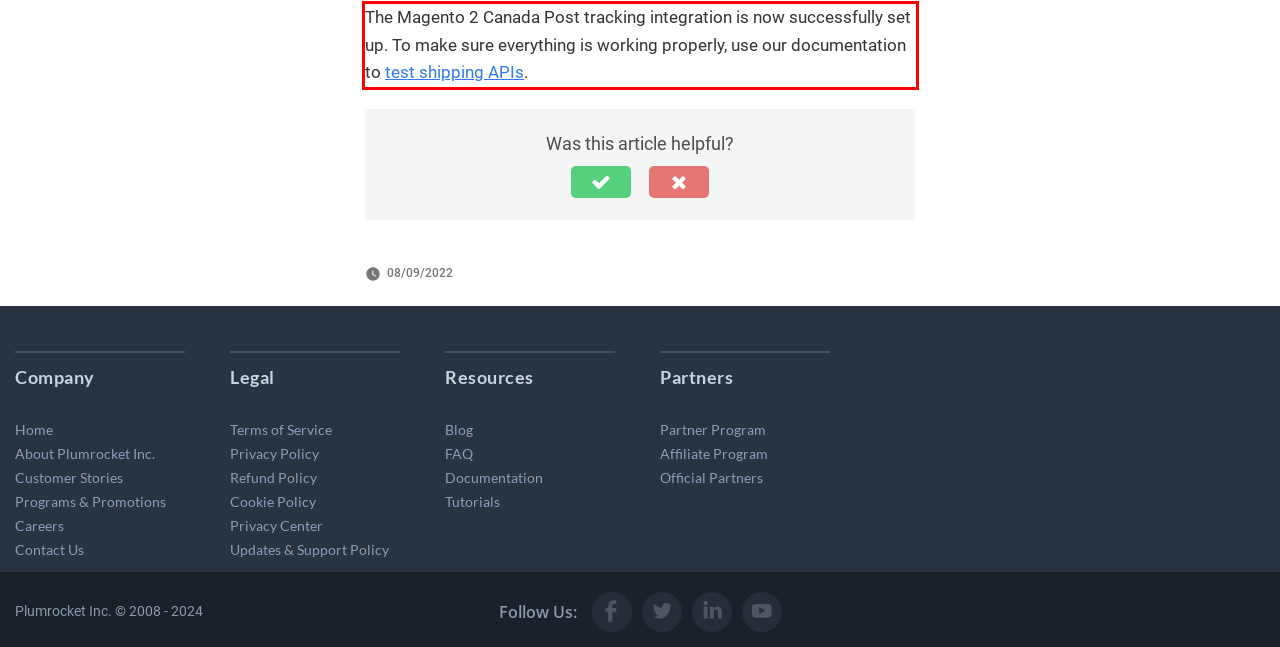Observe the screenshot of the webpage, locate the red bounding box, and extract the text content within it.

The Magento 2 Canada Post tracking integration is now successfully set up. To make sure everything is working properly, use our documentation to test shipping APIs.